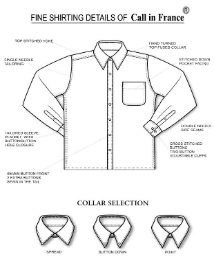Refer to the image and offer a detailed explanation in response to the question: What is the location of the pocket on the shirt?

The illustration includes a pocket located on the left side of the shirt, which is a standard yet practical addition to the design.